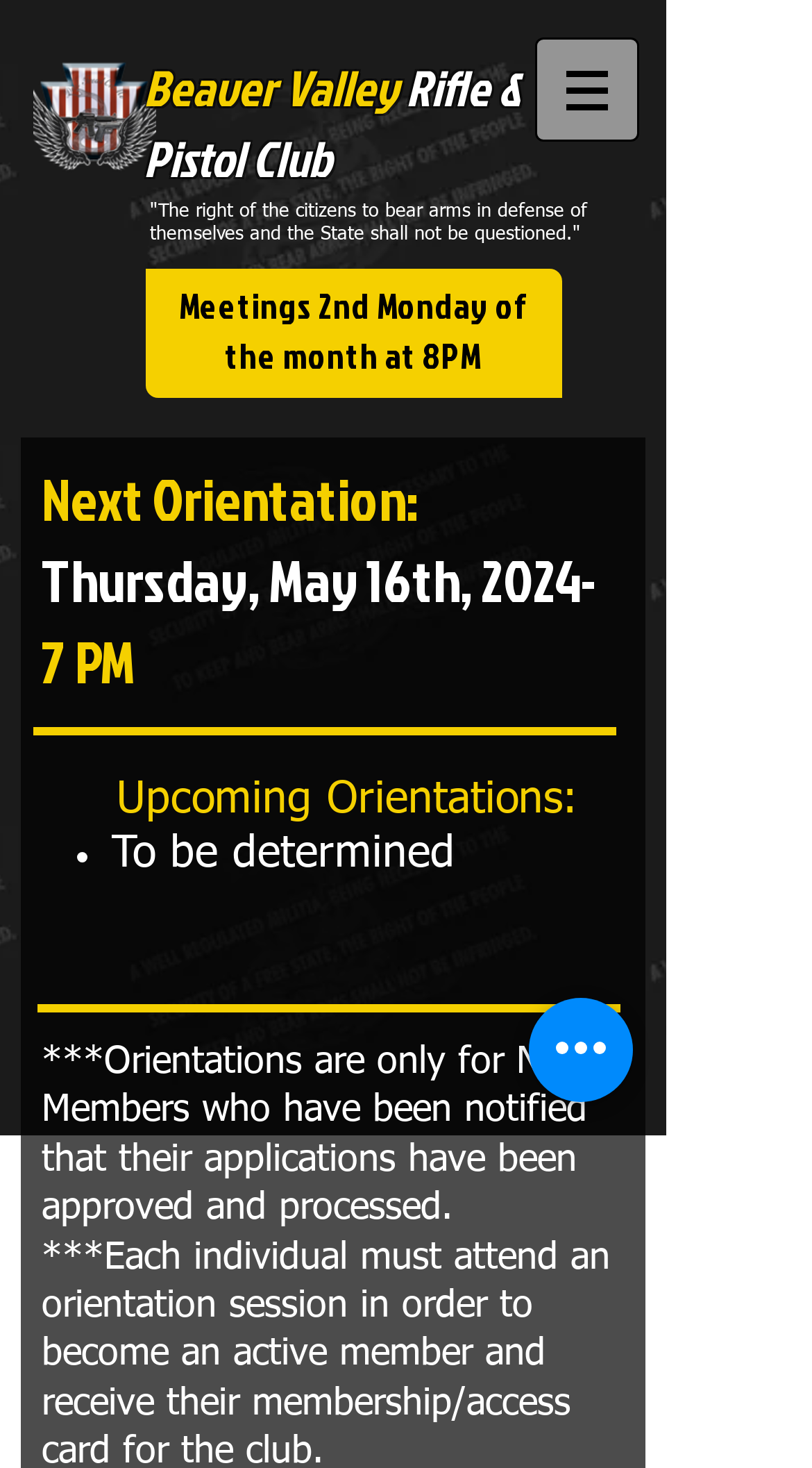Predict the bounding box of the UI element based on this description: "aria-label="Quick actions"".

[0.651, 0.68, 0.779, 0.751]